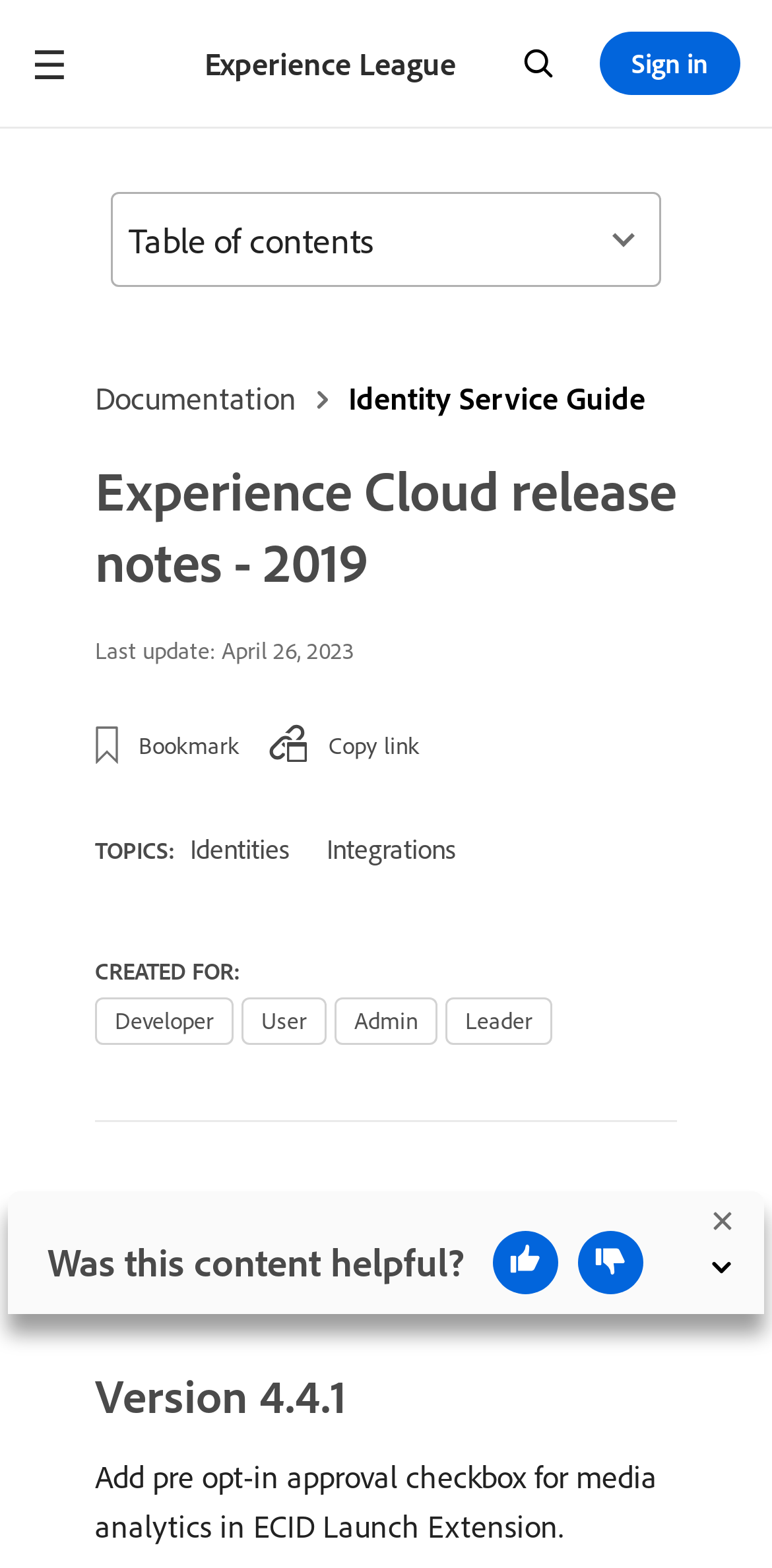How many links are in the main navigation?
Using the image, give a concise answer in the form of a single word or short phrase.

5